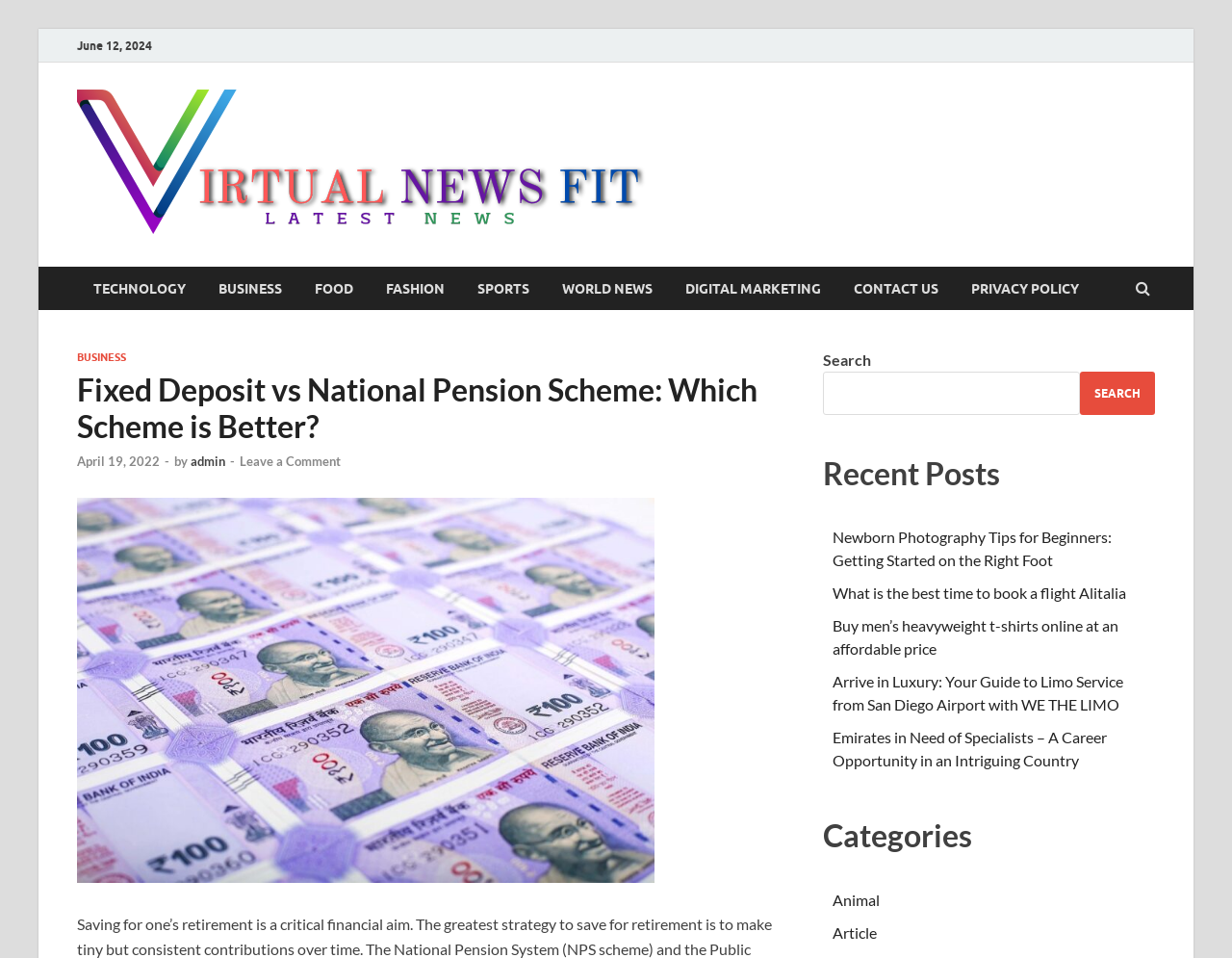Using the webpage screenshot and the element description April 19, 2022, determine the bounding box coordinates. Specify the coordinates in the format (top-left x, top-left y, bottom-right x, bottom-right y) with values ranging from 0 to 1.

[0.062, 0.473, 0.13, 0.489]